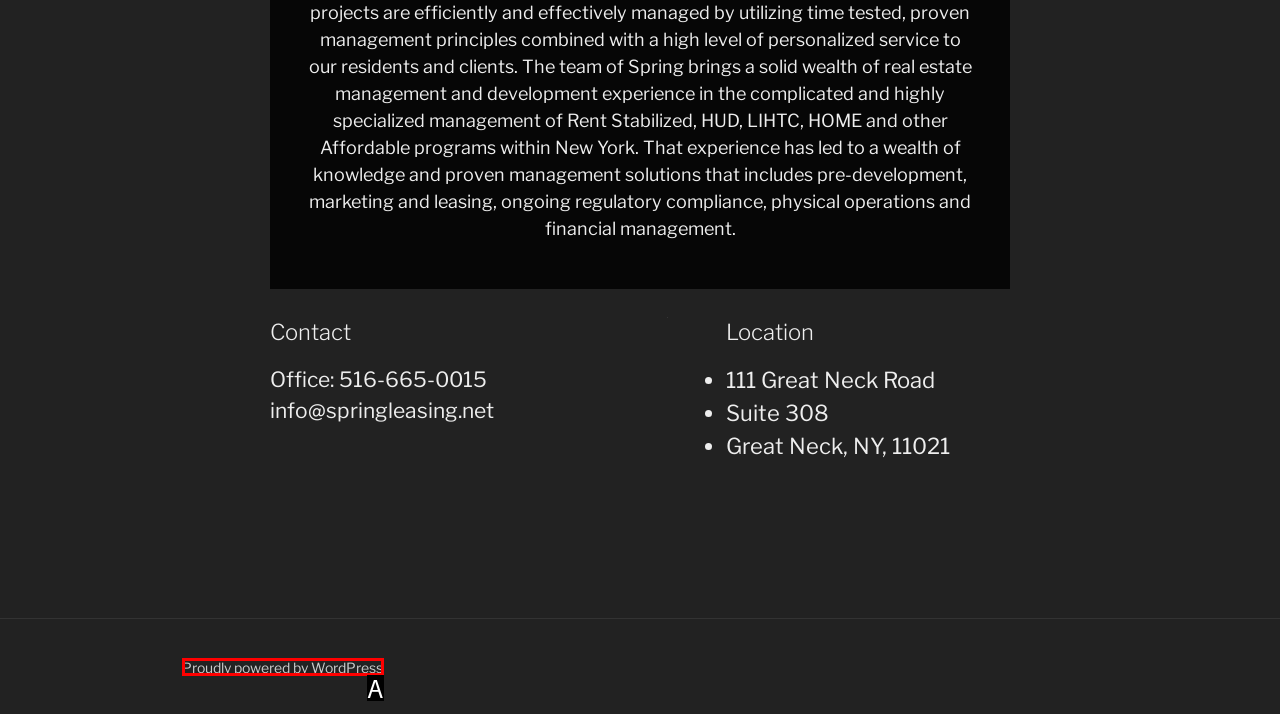Please select the letter of the HTML element that fits the description: Proudly powered by WordPress. Answer with the option's letter directly.

A